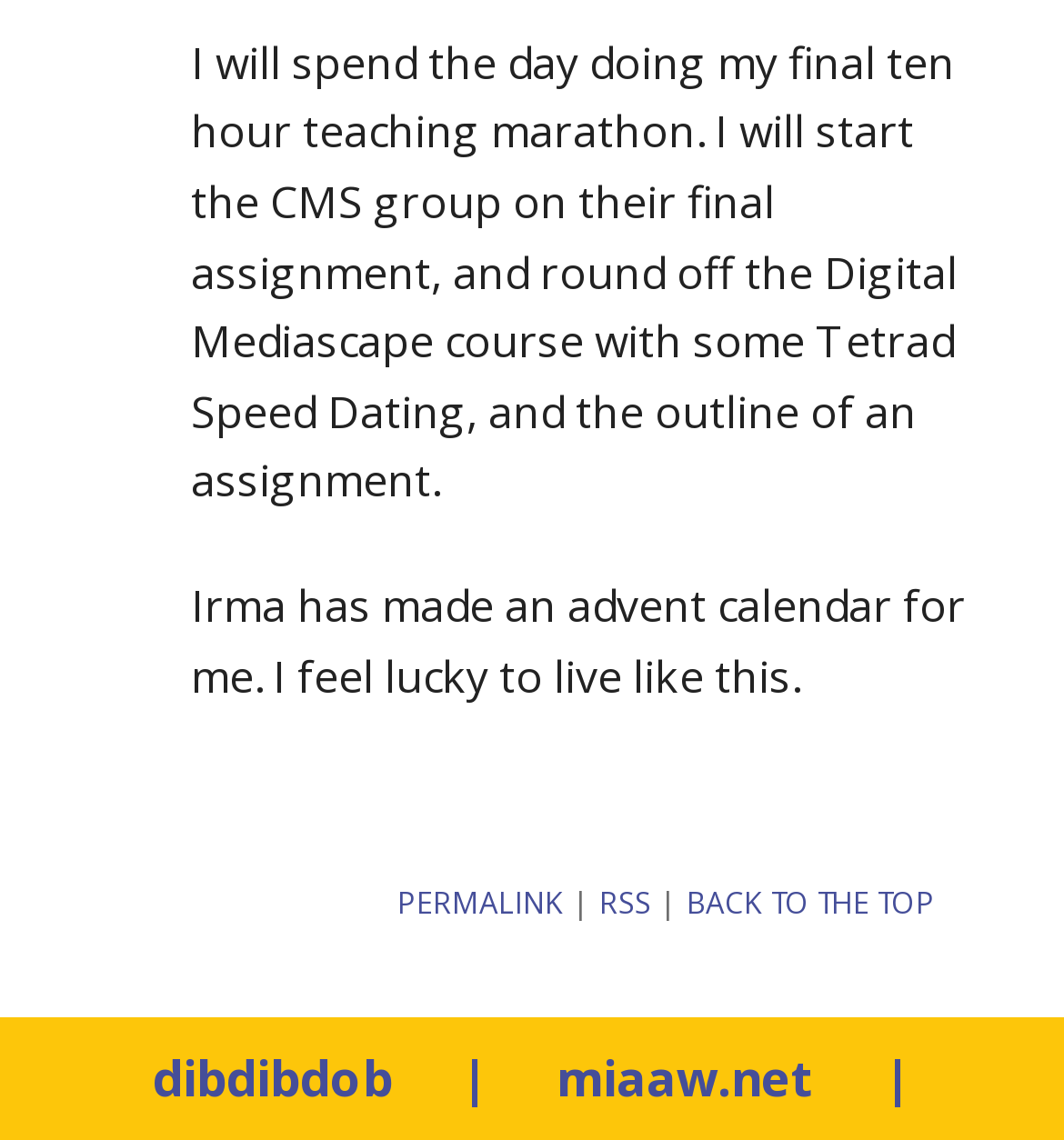Highlight the bounding box of the UI element that corresponds to this description: "RSS".

[0.563, 0.773, 0.612, 0.809]